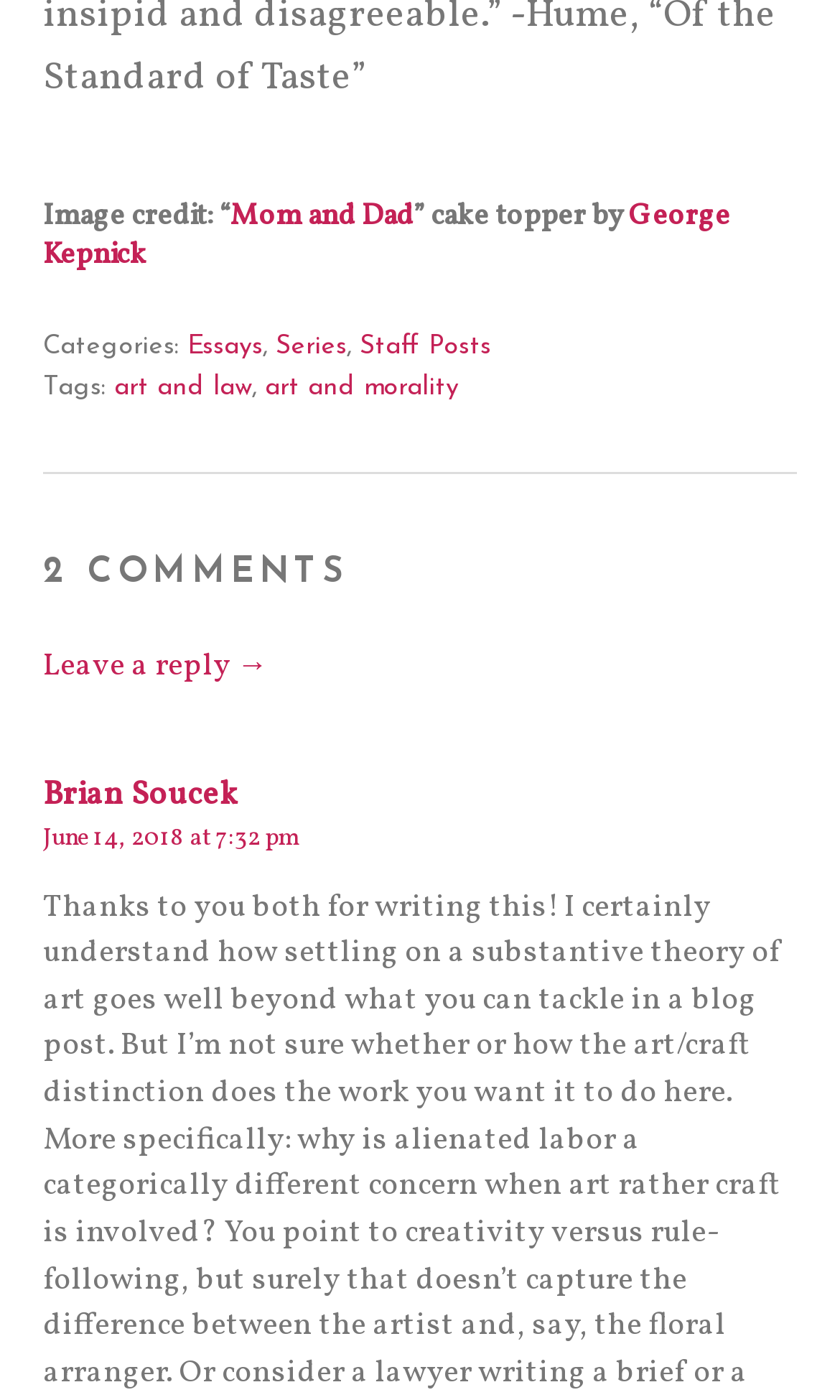Please specify the bounding box coordinates of the clickable section necessary to execute the following command: "View George Kepnick's profile".

[0.051, 0.14, 0.869, 0.196]